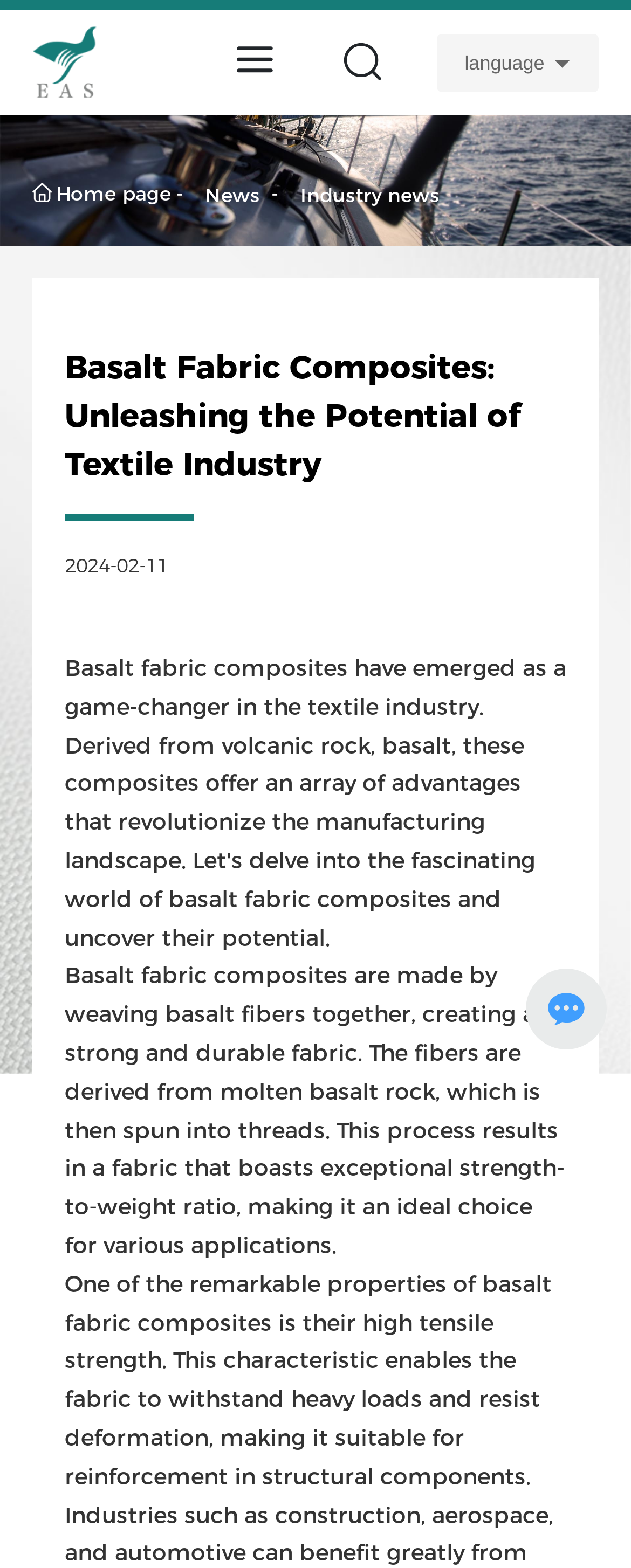Using the information in the image, could you please answer the following question in detail:
What is the company name on the webpage?

I found the company name by looking at the overall structure of the webpage and noticing that the root element has a title 'Basalt Fabric Composites: Unleashing the Potential of Textile Industry-EAS Fiberglass Co.,Ltd', which suggests that EAS Fiberglass Co.,Ltd is the company name.